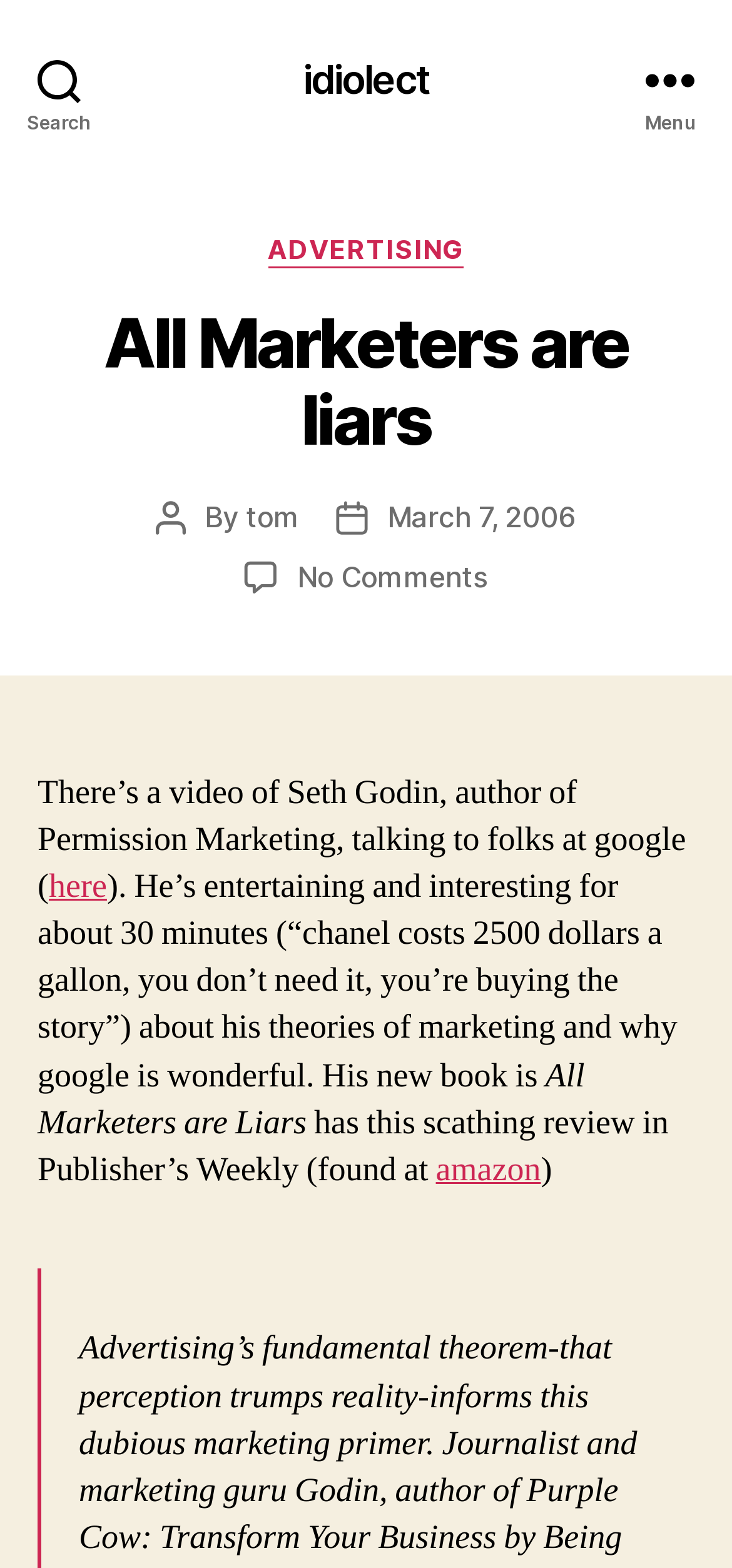Describe every aspect of the webpage comprehensively.

The webpage appears to be a blog post titled "All Marketers are liars" with a focus on marketing and Seth Godin's theories. At the top of the page, there are two buttons, "Search" and "Menu", positioned on the left and right sides, respectively. Below the buttons, there is a header section with a link to "idiolect" and a heading that displays the title of the blog post.

In the main content area, there is a section with categories, including a link to "ADVERTISING". Below this, there is a paragraph of text that discusses Seth Godin's video talk at Google, where he shares his marketing theories and praises Google. The text also mentions his new book, "All Marketers are Liars", and includes a link to "here" to access the video.

Further down, there is a section with information about the blog post's author, "tom", and the post date, "March 7, 2006". Additionally, there is a link to "No Comments on All Marketers are liars", suggesting that there are no comments on the post.

The page also includes a mention of a scathing review of Seth Godin's book in Publisher's Weekly, with a link to "amazon" to access the review. Overall, the webpage appears to be a blog post discussing marketing theories and Seth Godin's work.